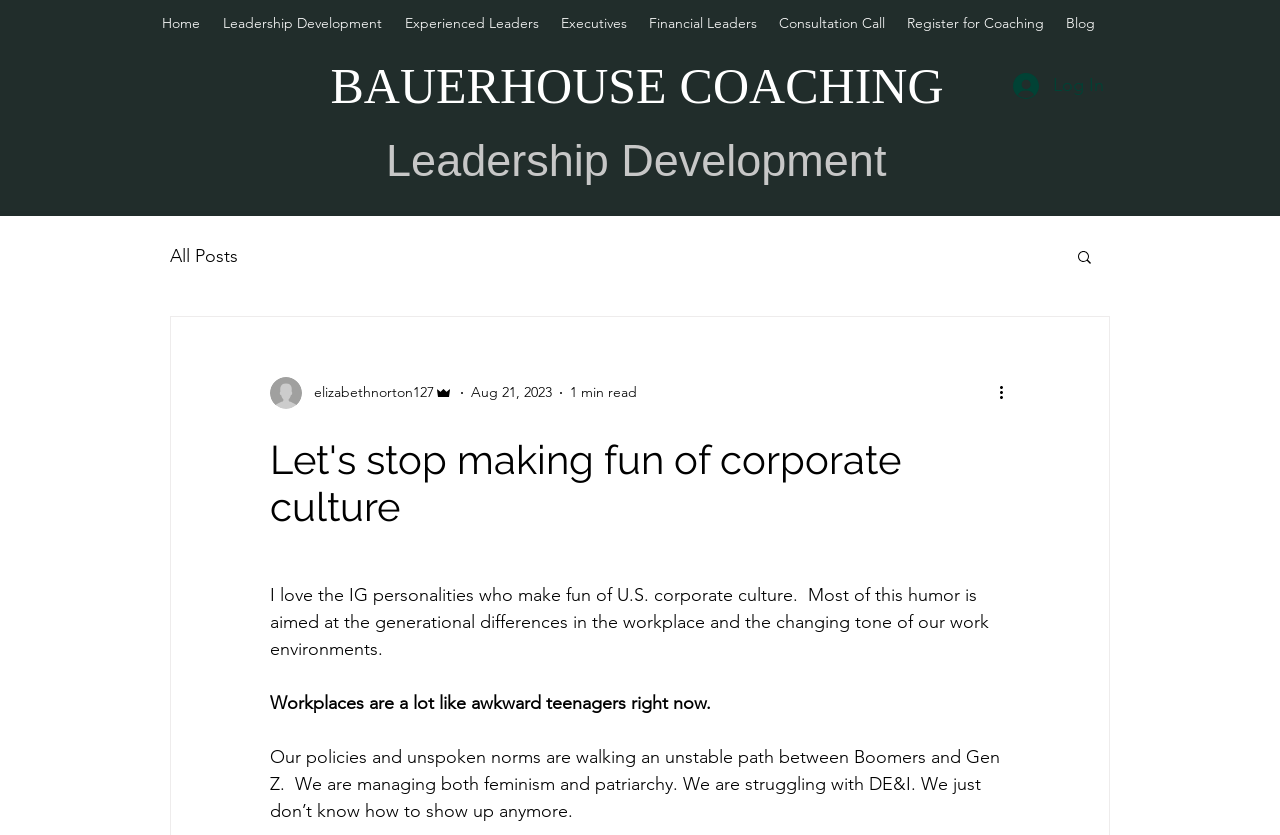Please determine the bounding box of the UI element that matches this description: elizabethnorton127. The coordinates should be given as (top-left x, top-left y, bottom-right x, bottom-right y), with all values between 0 and 1.

[0.211, 0.451, 0.354, 0.489]